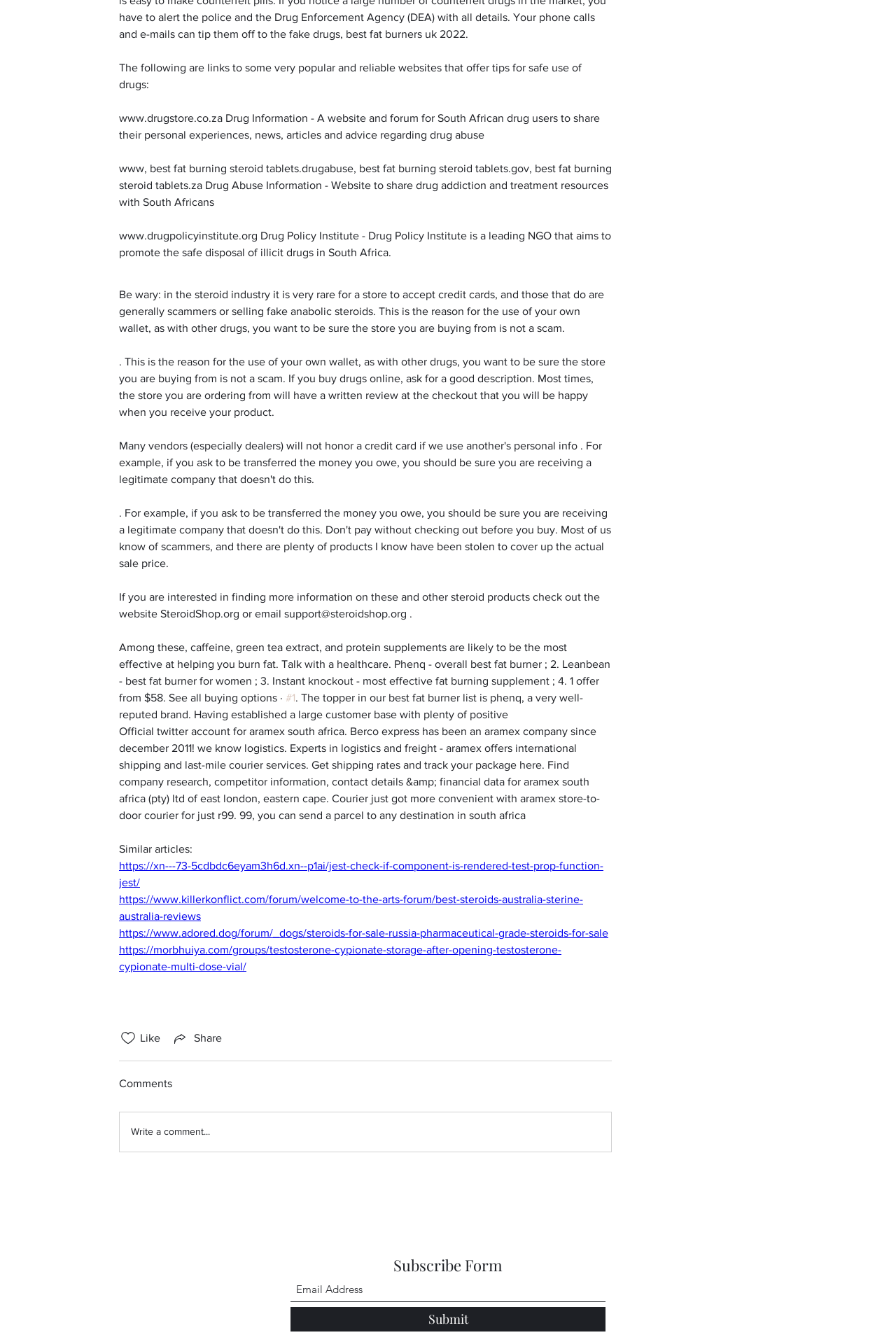Find the bounding box coordinates of the clickable area required to complete the following action: "Click the 'Write a comment...' button".

[0.134, 0.829, 0.682, 0.858]